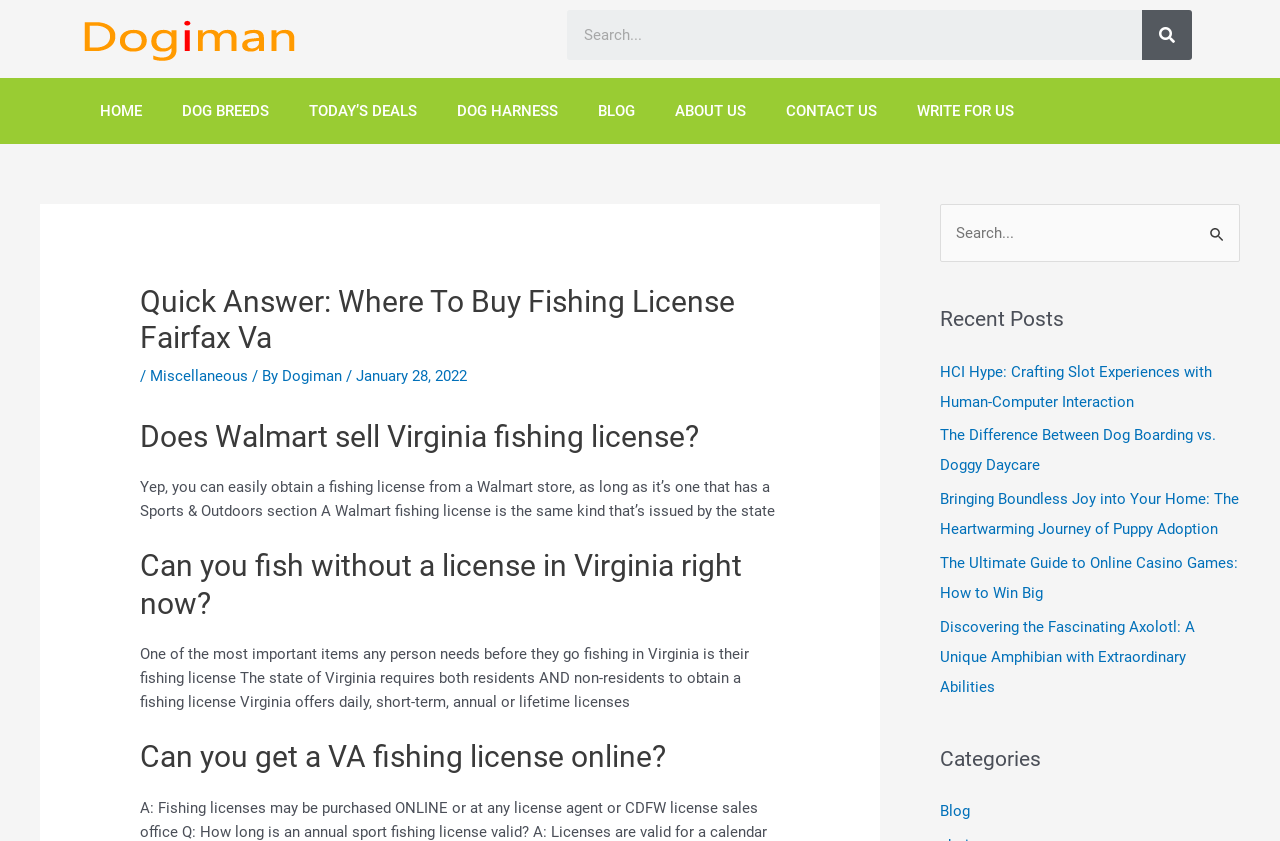Locate the bounding box coordinates of the clickable region necessary to complete the following instruction: "Search for something in the search box". Provide the coordinates in the format of four float numbers between 0 and 1, i.e., [left, top, right, bottom].

[0.734, 0.243, 0.969, 0.312]